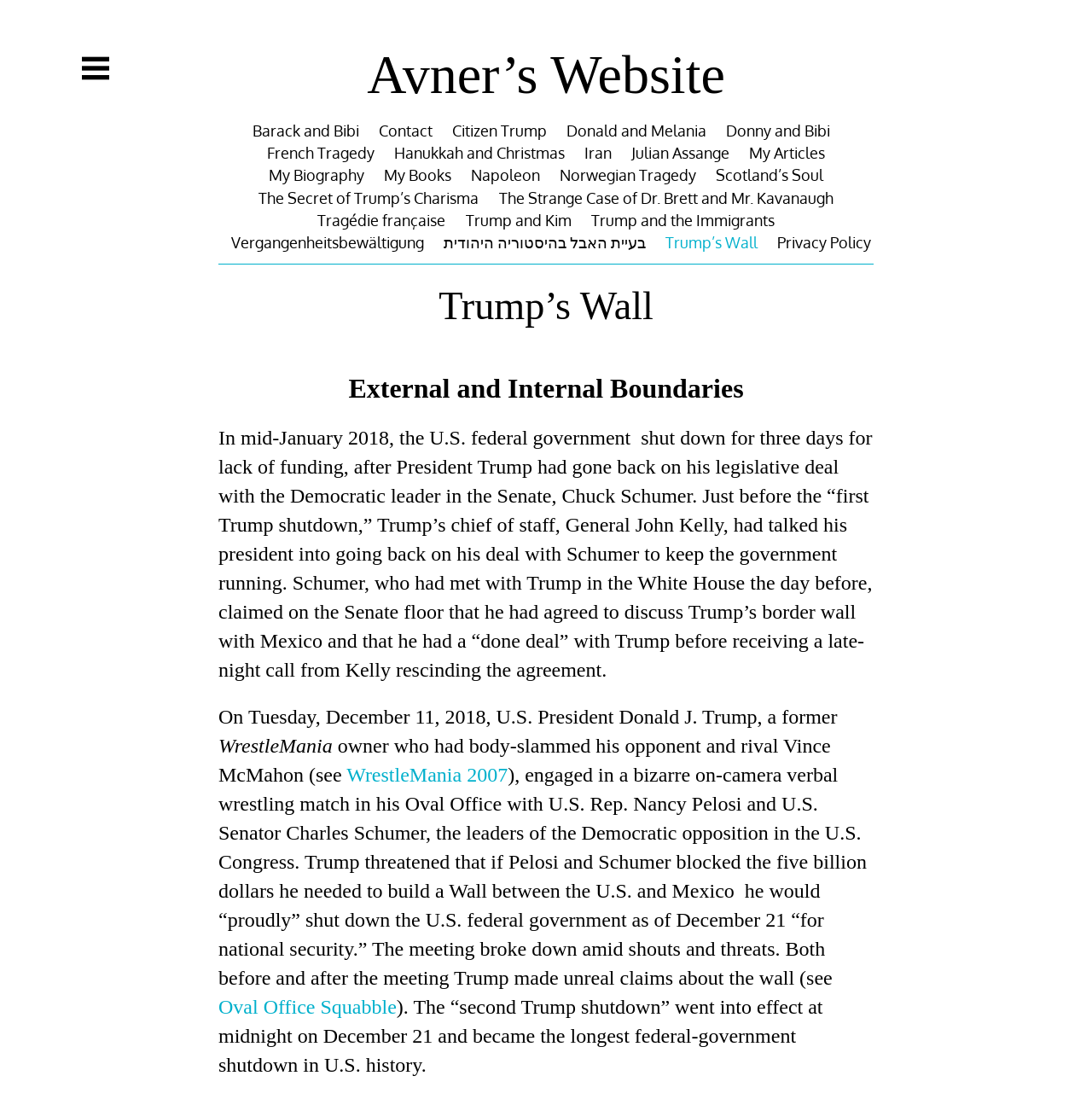Answer the following query concisely with a single word or phrase:
How many links are on the webpage?

25